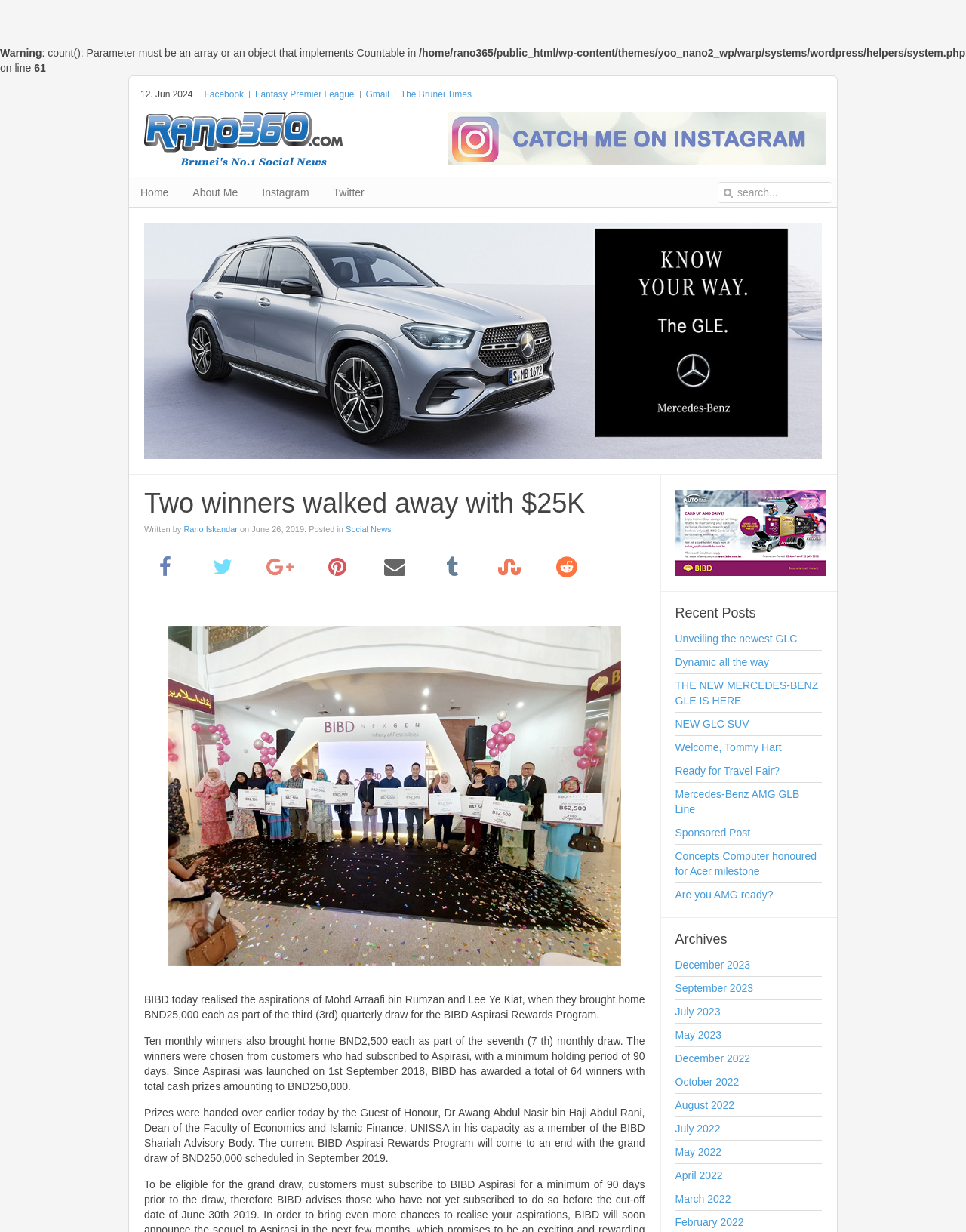Identify the coordinates of the bounding box for the element described below: "Ready for Travel Fair?". Return the coordinates as four float numbers between 0 and 1: [left, top, right, bottom].

[0.699, 0.62, 0.851, 0.632]